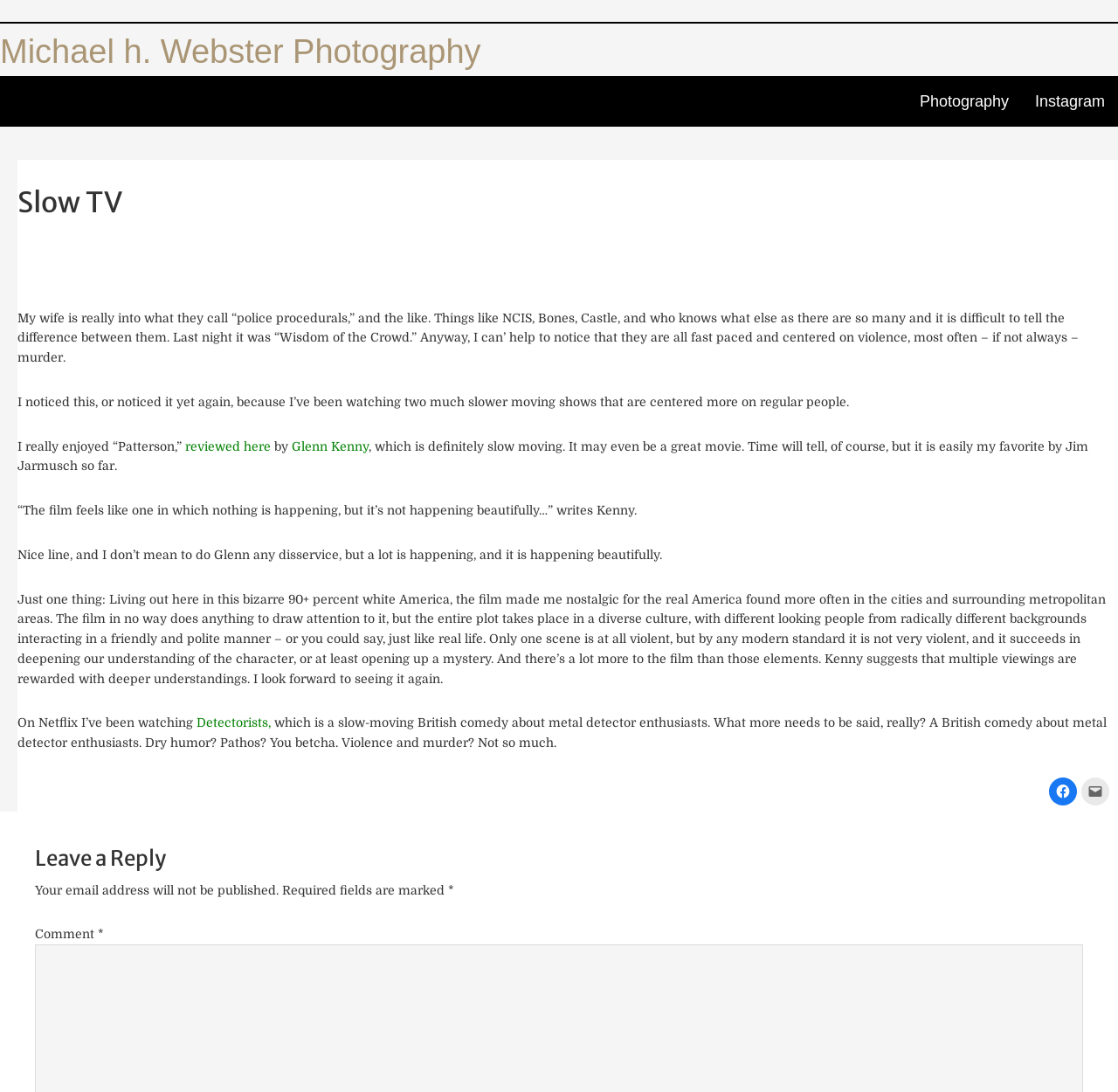Kindly provide the bounding box coordinates of the section you need to click on to fulfill the given instruction: "Click the link to Glenn Kenny".

[0.261, 0.402, 0.33, 0.415]